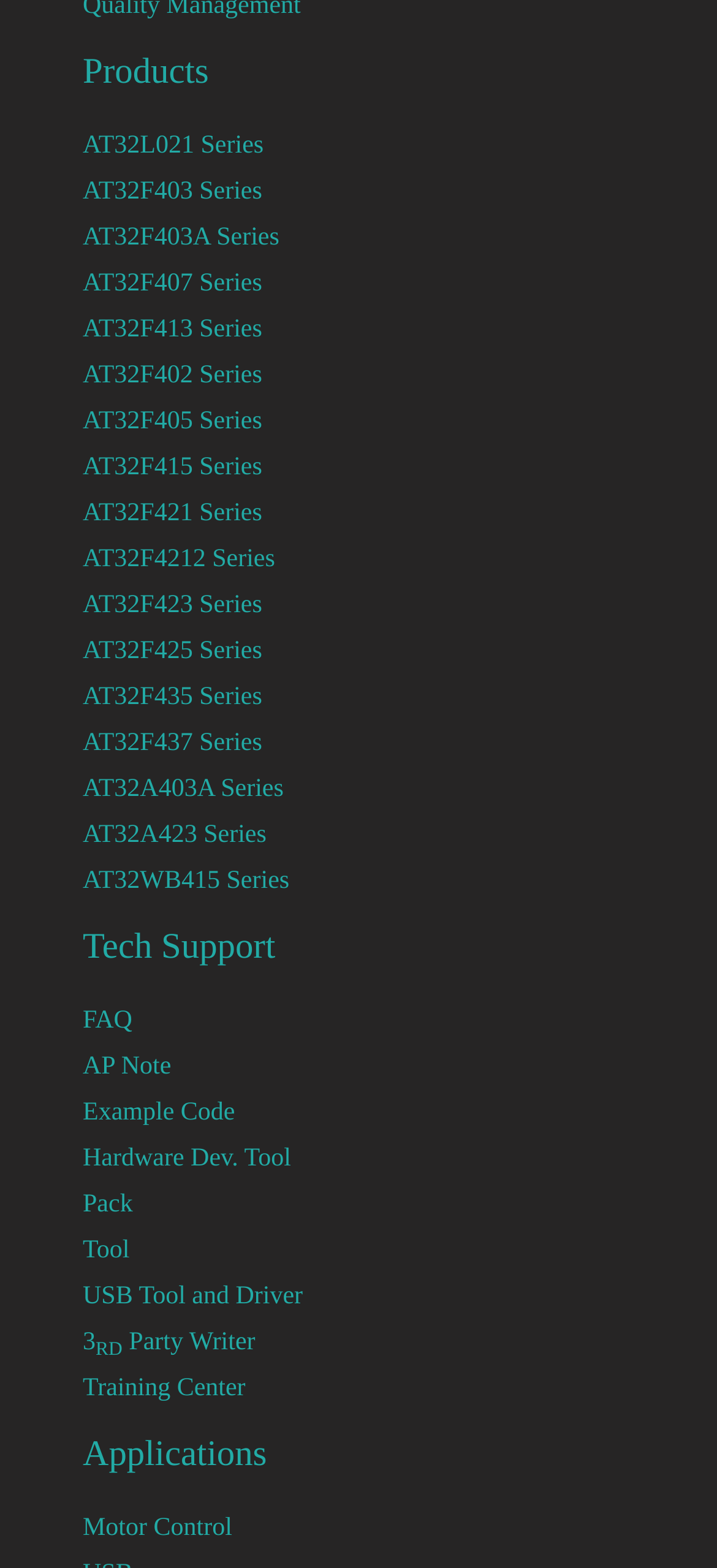What is the first product series listed?
Using the image, provide a detailed and thorough answer to the question.

I looked at the links under the 'Products' heading and found that the first product series listed is 'AT32L021 Series', which is a link.